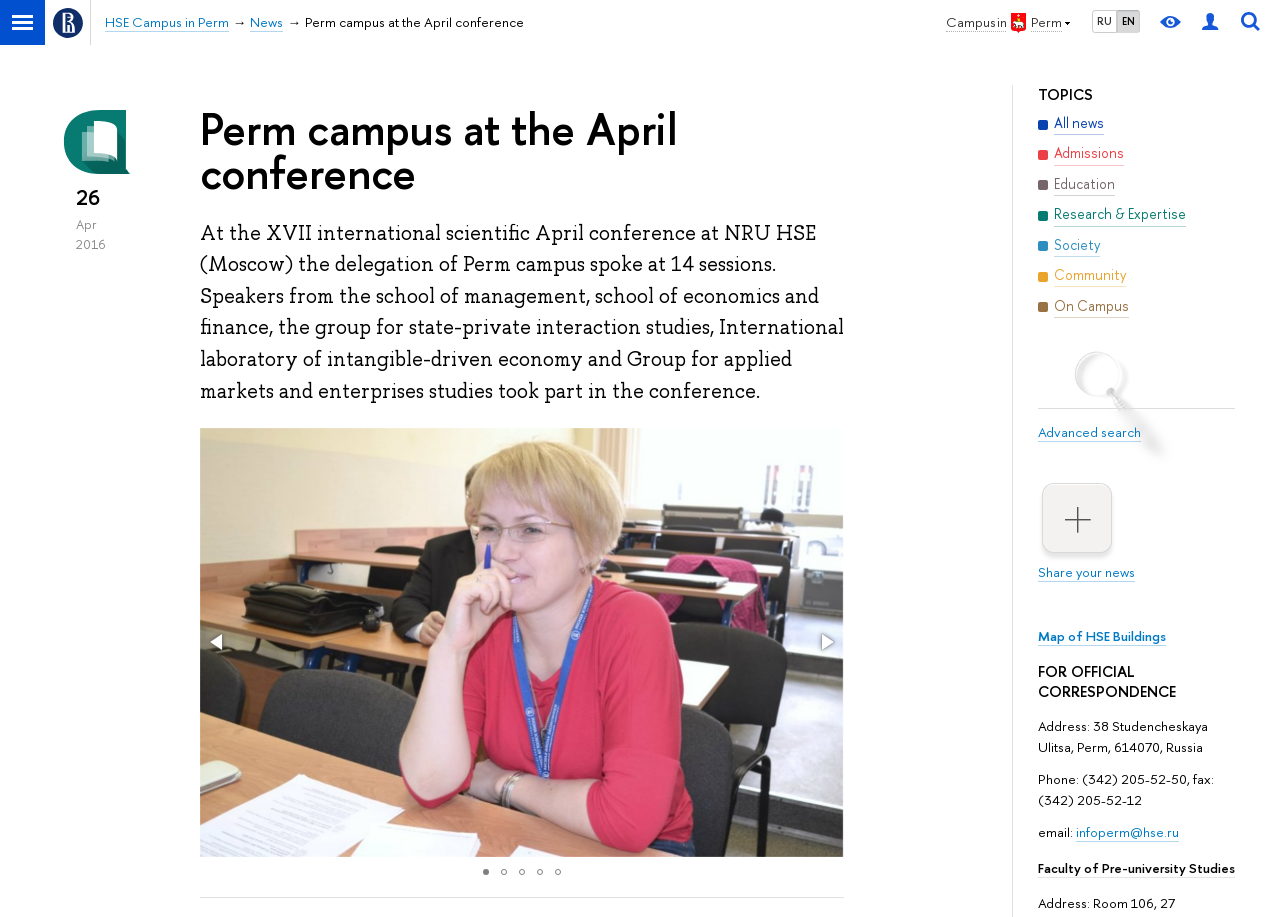Show the bounding box coordinates for the element that needs to be clicked to execute the following instruction: "View all news". Provide the coordinates in the form of four float numbers between 0 and 1, i.e., [left, top, right, bottom].

[0.811, 0.123, 0.862, 0.147]